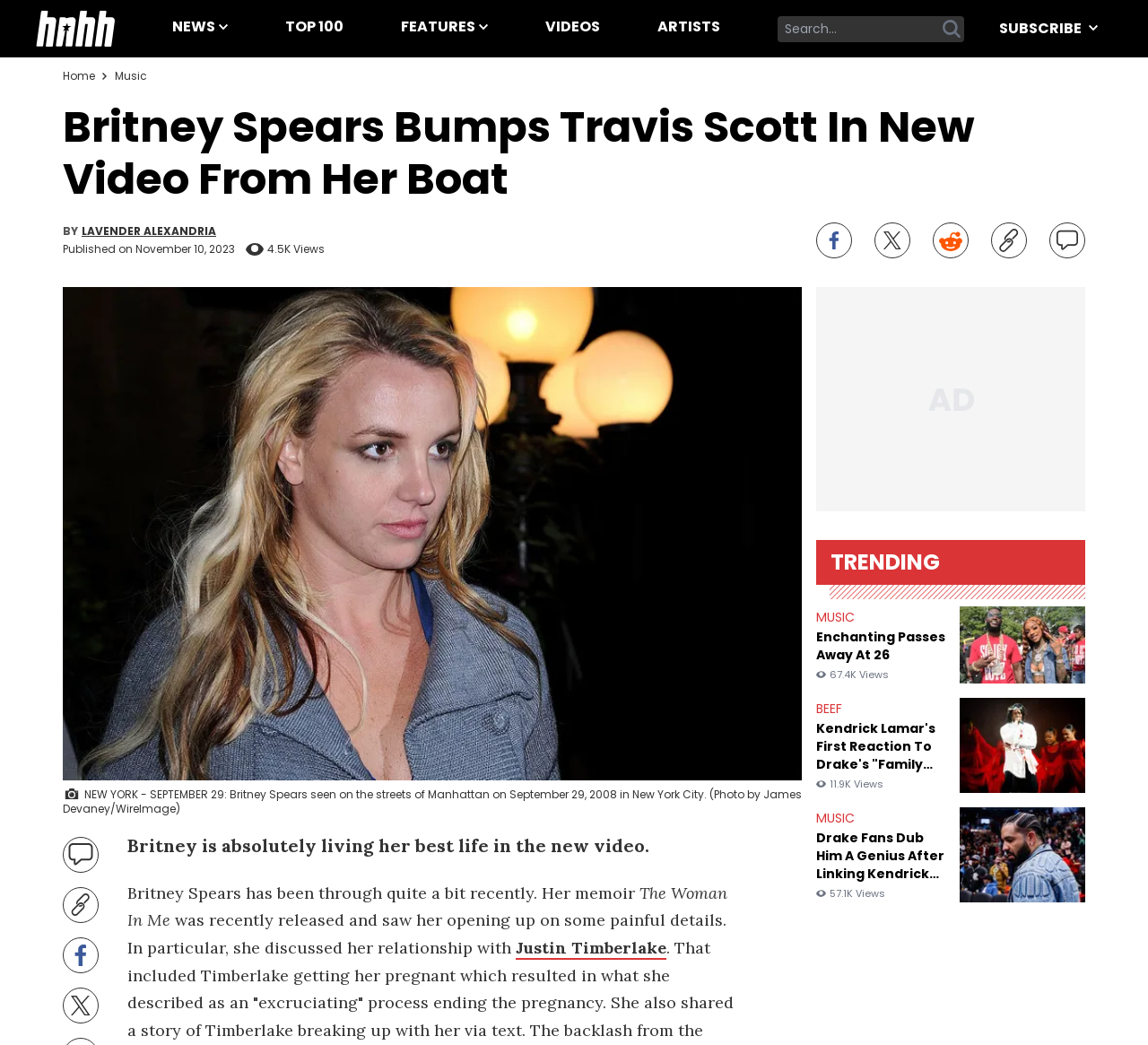What is the name of the celebrity in the article? Based on the screenshot, please respond with a single word or phrase.

Britney Spears